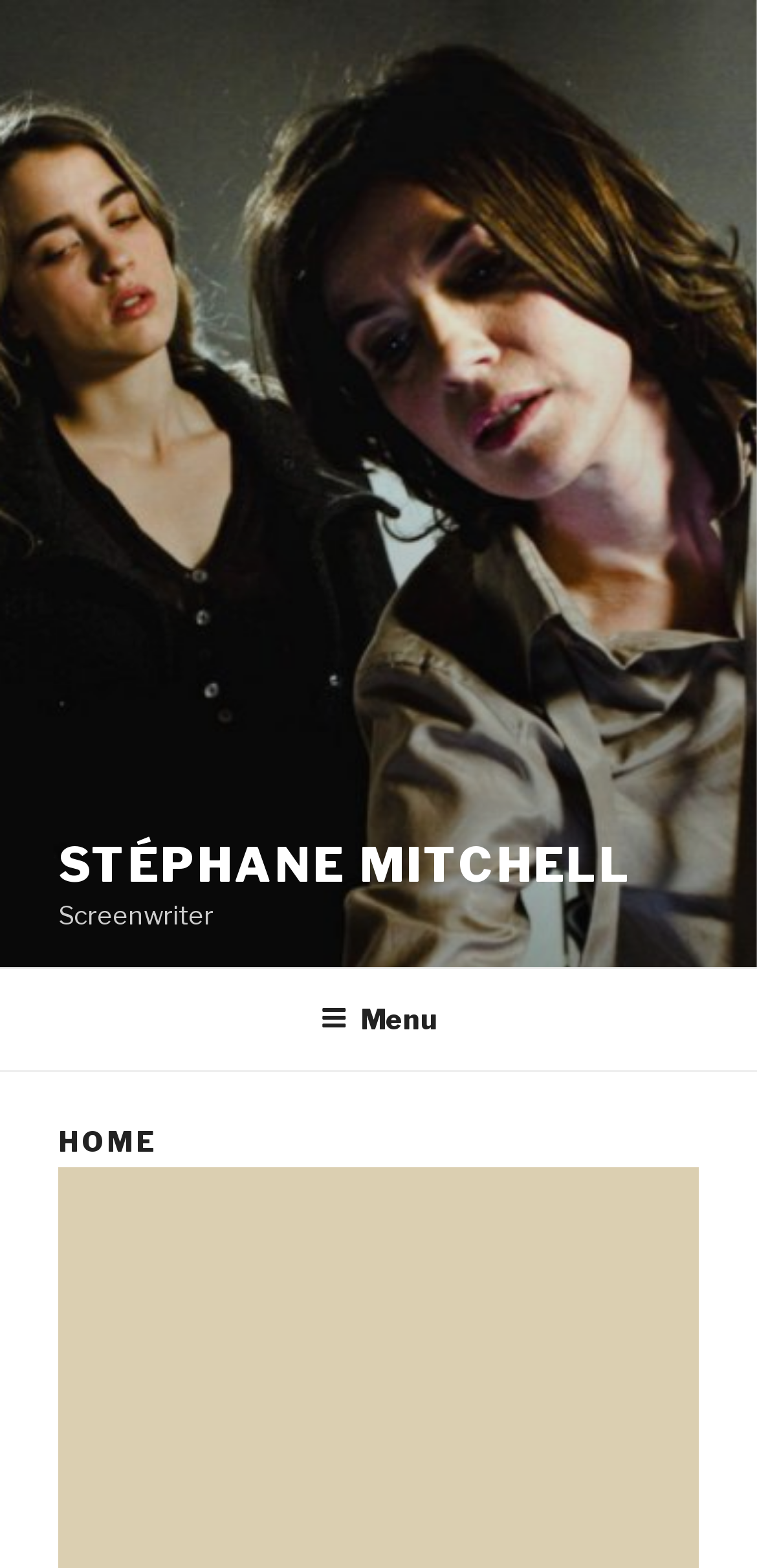What is the profession of Stéphane Mitchell?
Look at the screenshot and respond with one word or a short phrase.

Screenwriter